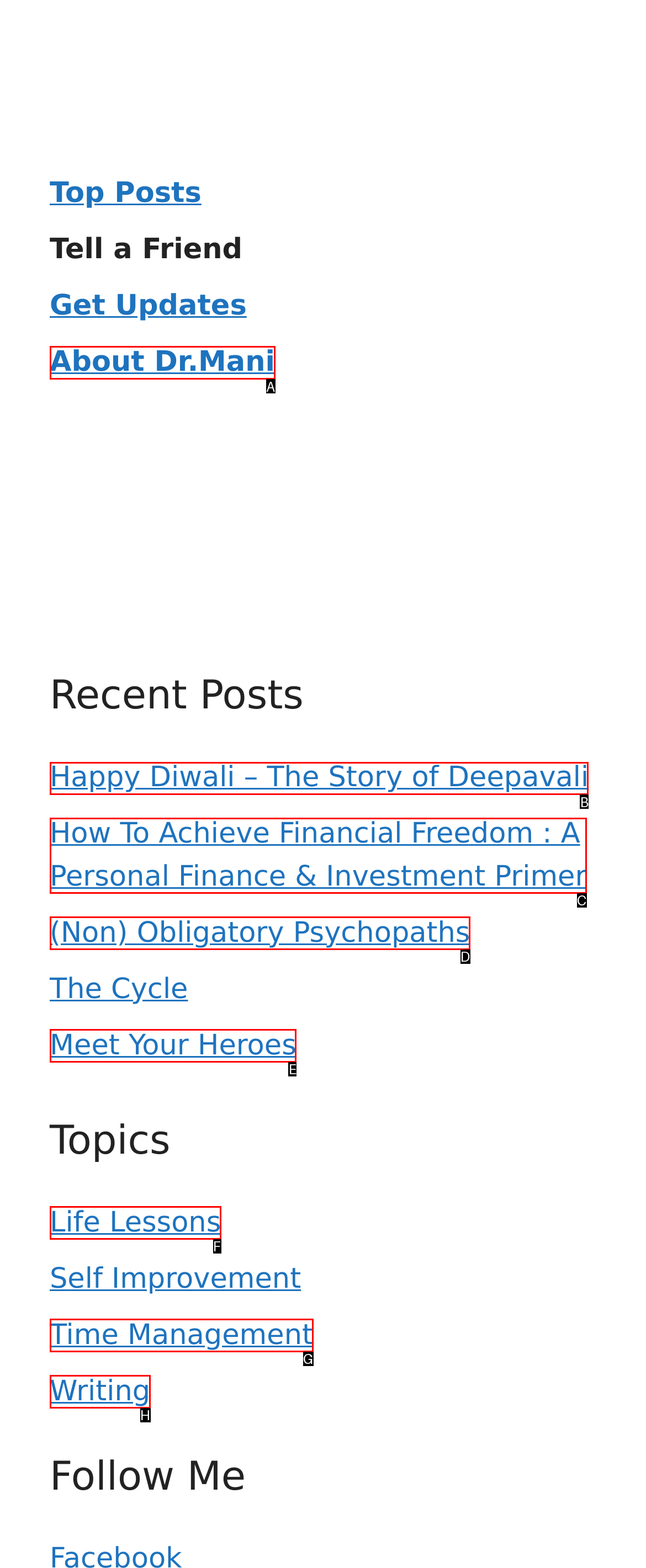Identify which HTML element should be clicked to fulfill this instruction: Read 'Happy Diwali – The Story of Deepavali' Reply with the correct option's letter.

B